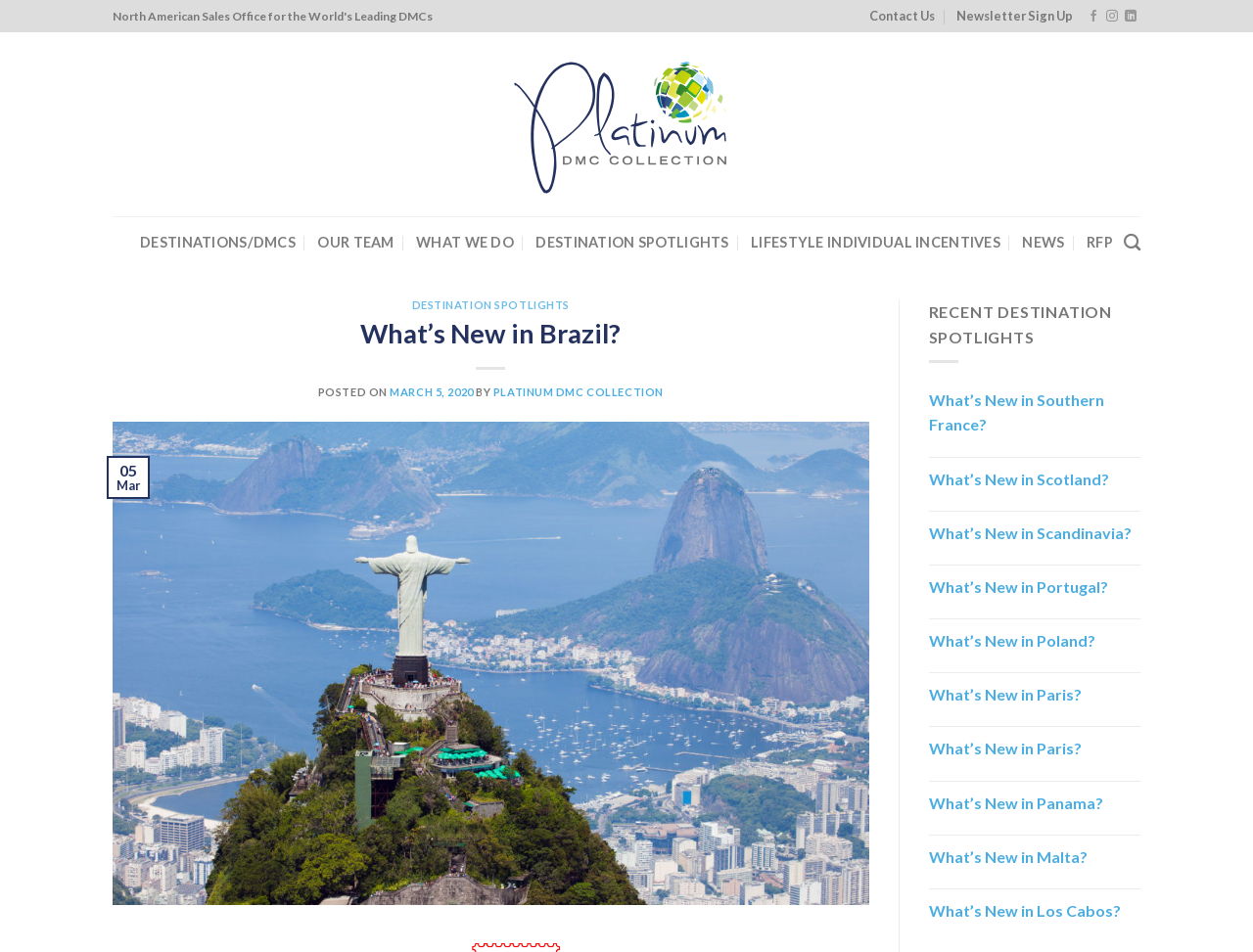Could you find the bounding box coordinates of the clickable area to complete this instruction: "Read What’s New in Brazil?"?

[0.109, 0.332, 0.675, 0.369]